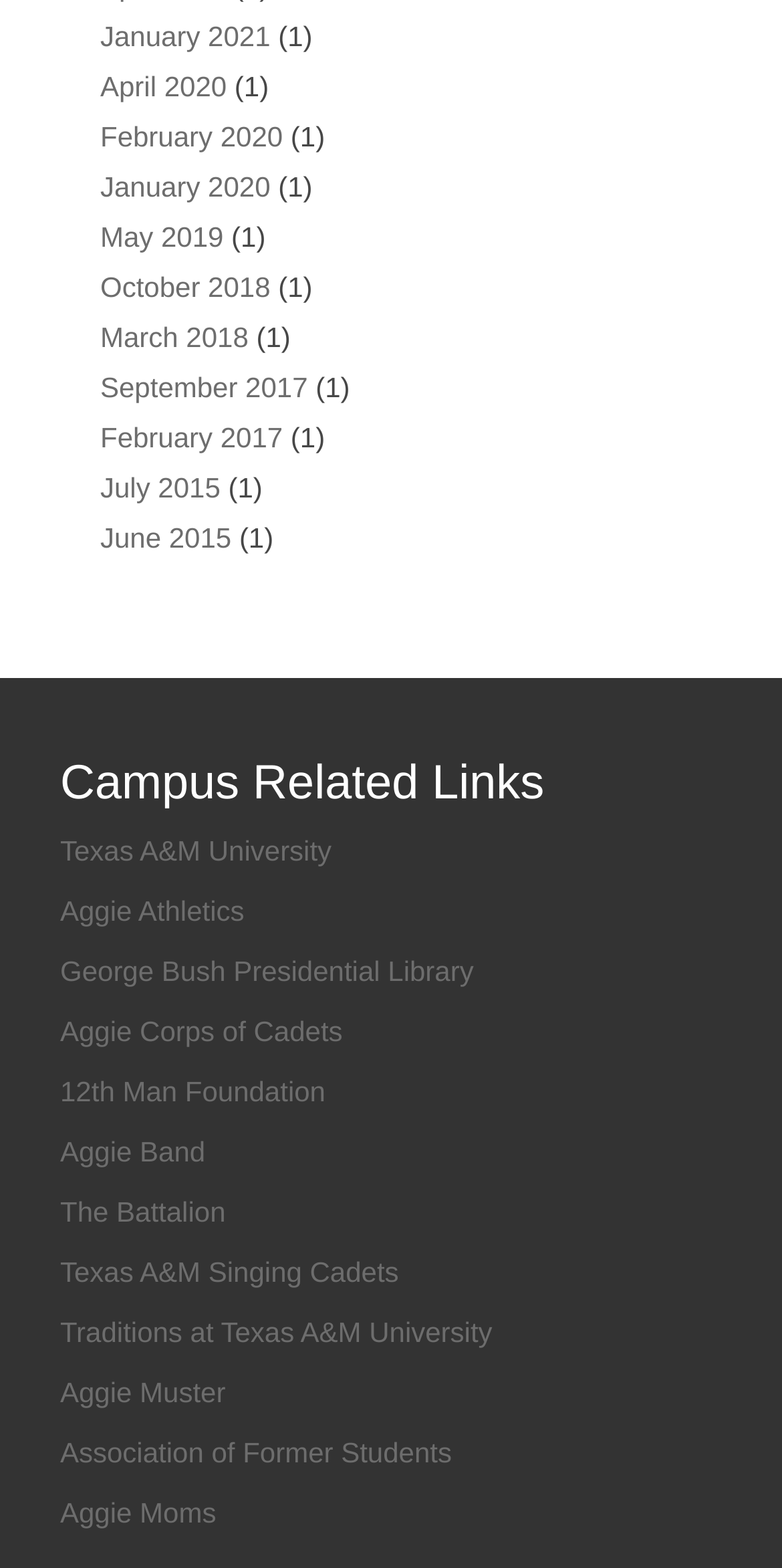Reply to the question with a single word or phrase:
What is the purpose of the webpage?

Archive or resource page